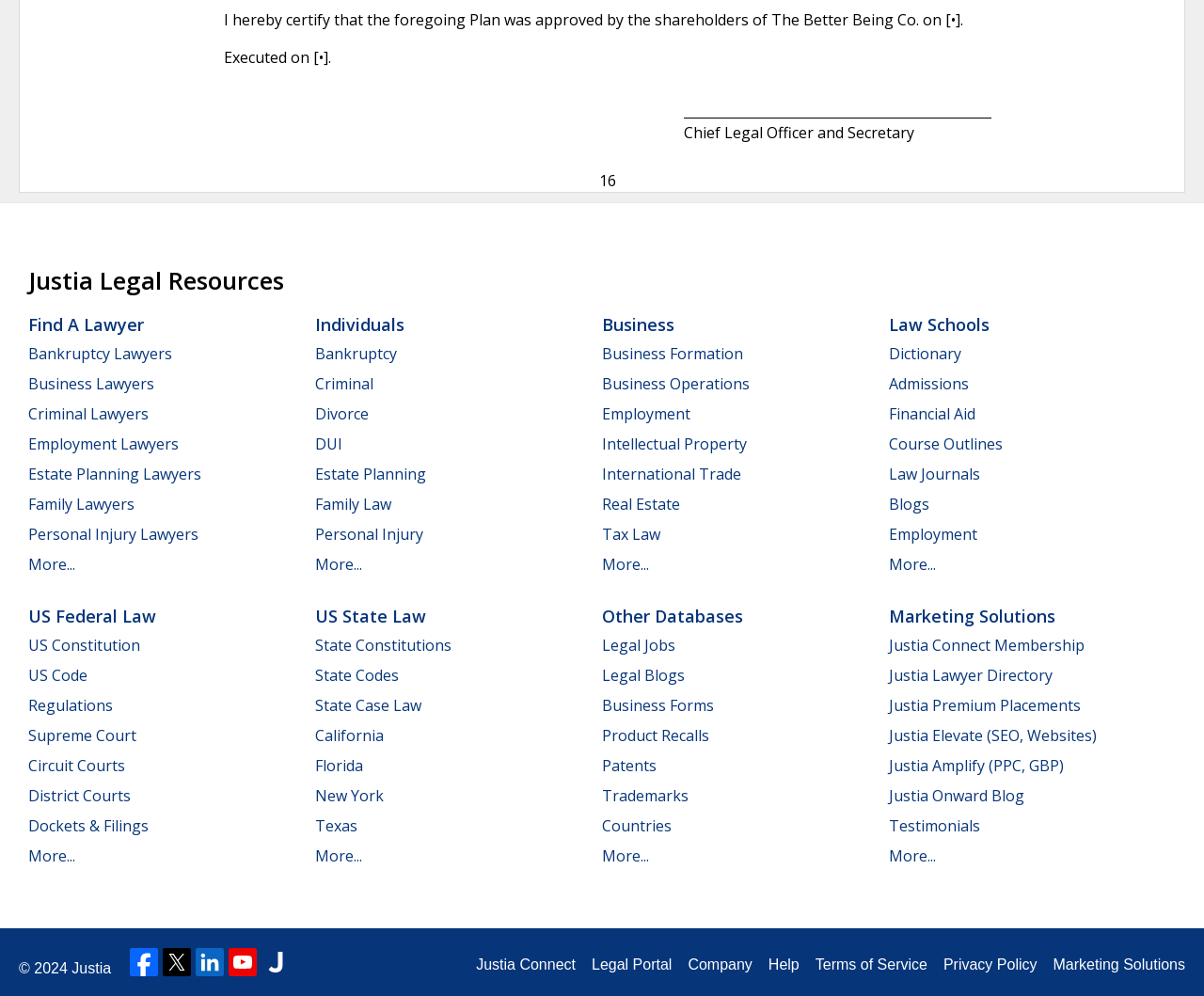Based on the element description, predict the bounding box coordinates (top-left x, top-left y, bottom-right x, bottom-right y) for the UI element in the screenshot: Business

[0.5, 0.314, 0.56, 0.337]